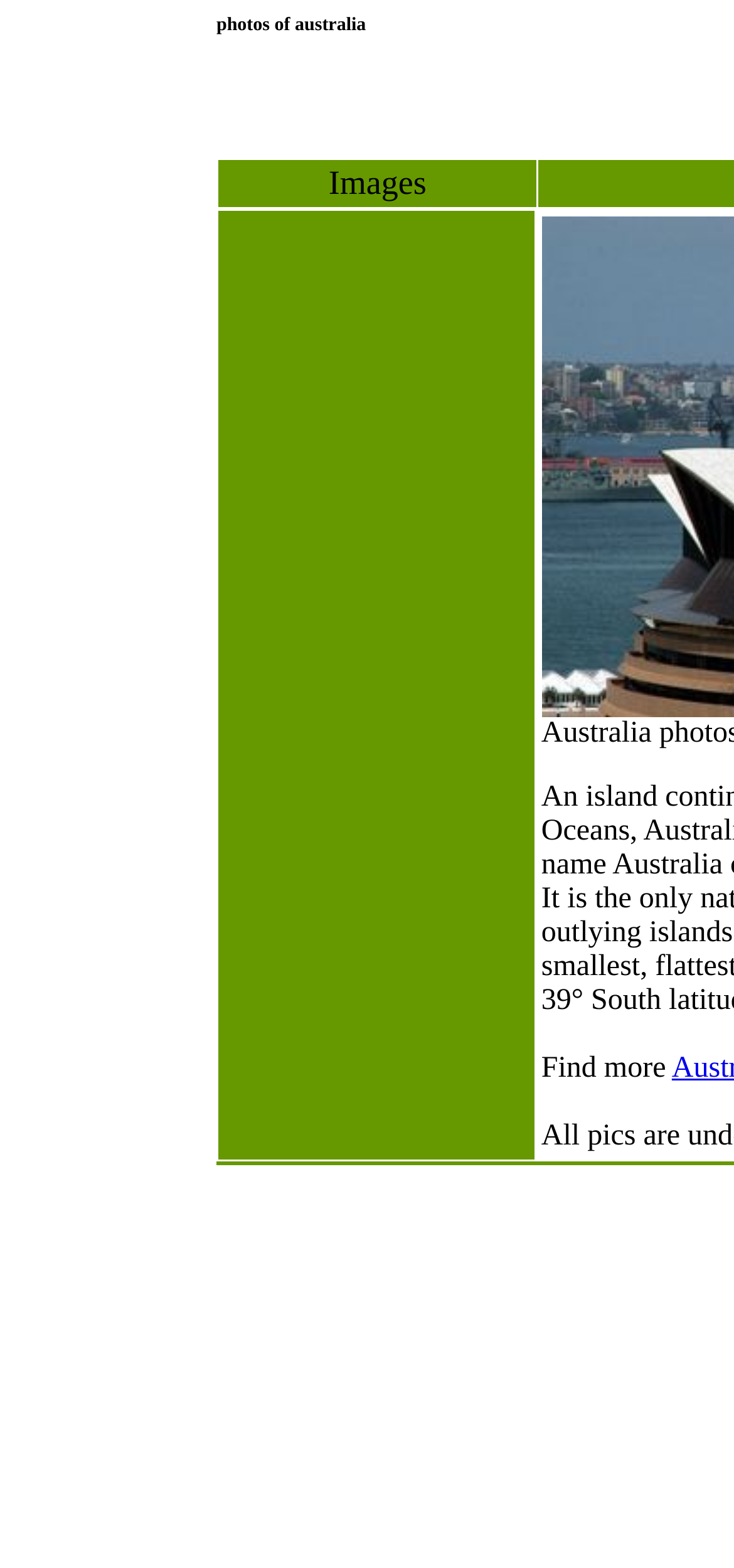Create a detailed narrative of the webpage’s visual and textual elements.

The webpage is titled "Australia - Photorena" and appears to be a gallery or collection of images. At the top, there are three empty table cells, likely serving as a header or navigation section. Below these cells, there is a grid cell labeled "Images", which contains a table with a single row. This table row has one cell, also labeled "Images", suggesting that this section is dedicated to displaying images.

Further down the page, there is another grid cell that occupies most of the page's vertical space. Within this cell, there is a static text element that reads "Find more", positioned near the bottom right corner of the page. This text may be a button or link to load more images or content.